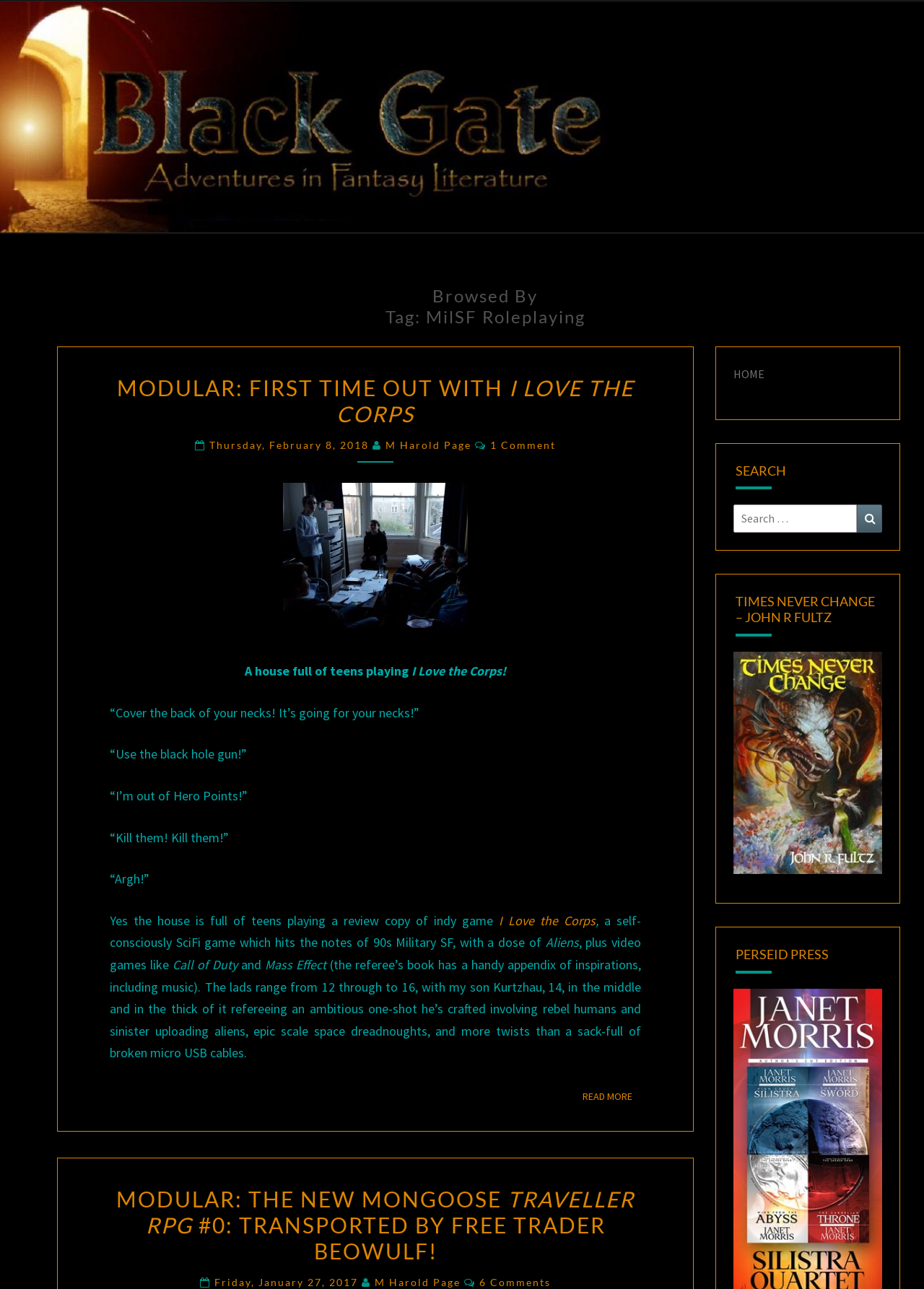Identify the bounding box for the UI element specified in this description: "M Harold Page". The coordinates must be four float numbers between 0 and 1, formatted as [left, top, right, bottom].

[0.417, 0.341, 0.51, 0.35]